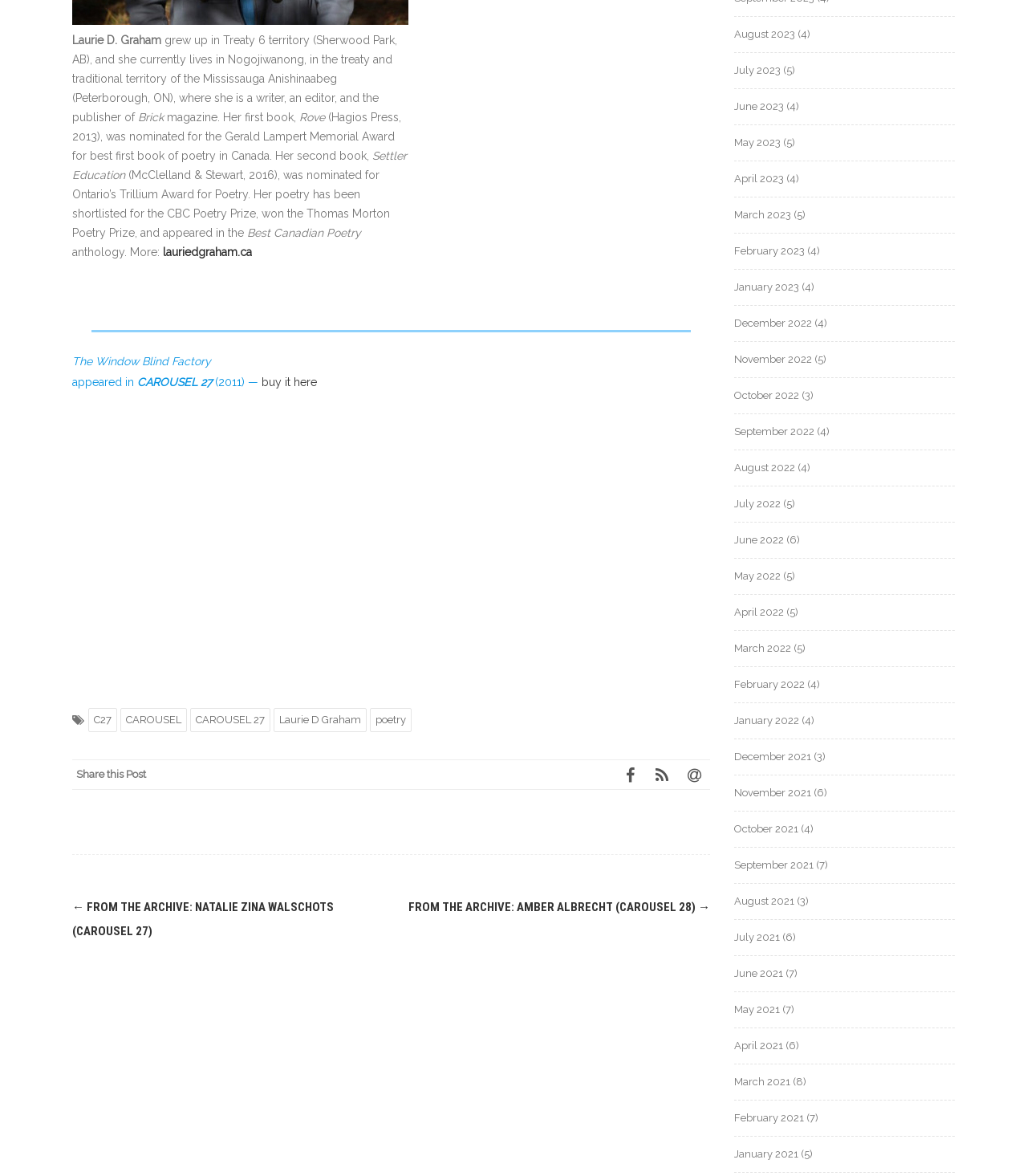Can you find the bounding box coordinates for the UI element given this description: "buy it here"? Provide the coordinates as four float numbers between 0 and 1: [left, top, right, bottom].

[0.255, 0.319, 0.309, 0.33]